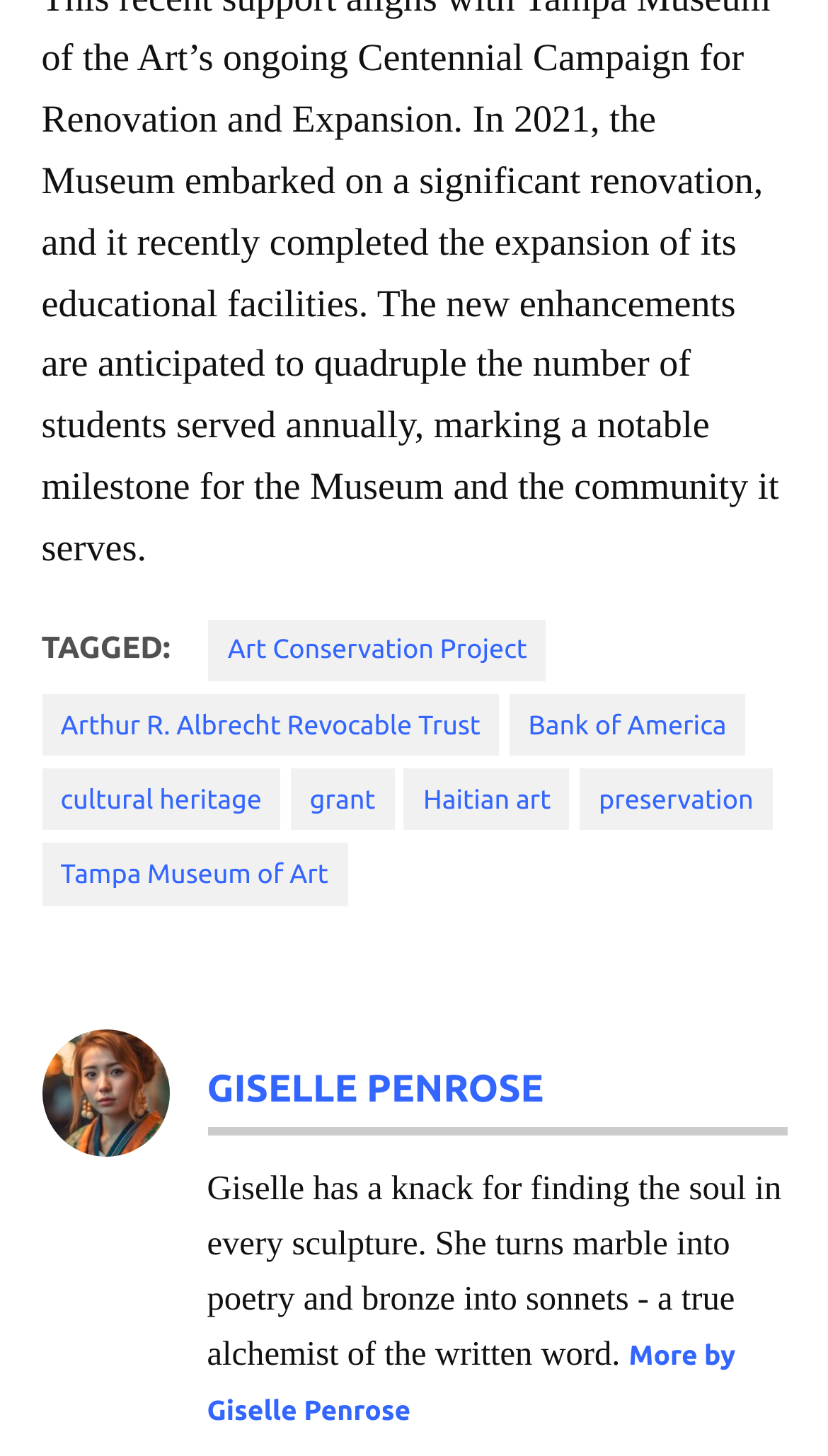Please specify the bounding box coordinates of the region to click in order to perform the following instruction: "View cultural heritage".

[0.05, 0.528, 0.339, 0.571]